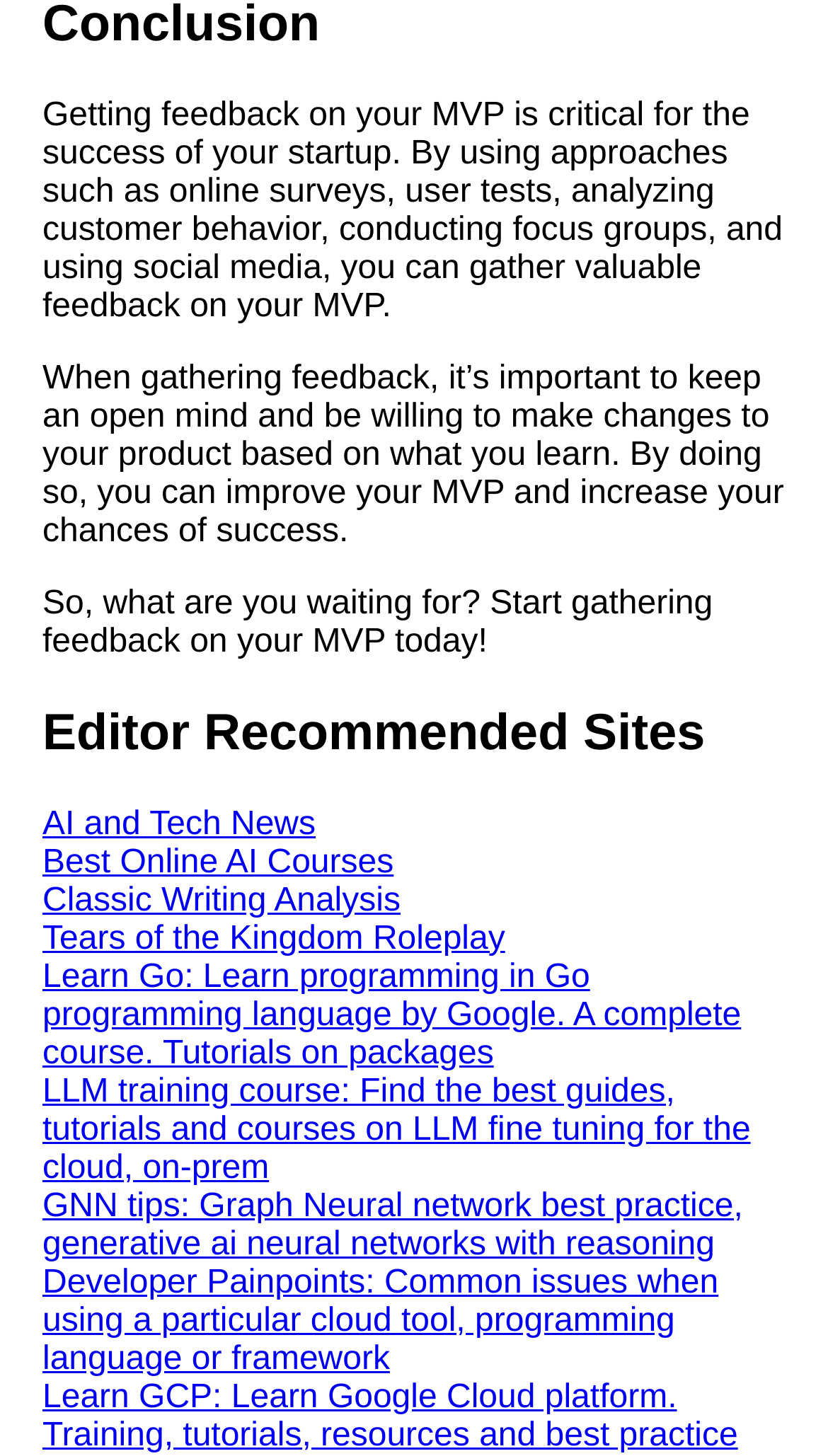Carefully examine the image and provide an in-depth answer to the question: What is the recommended approach to gathering feedback?

The question is asking about the recommended approach to gathering feedback on an MVP. By reading the StaticText elements, it can be inferred that the recommended approach is to keep an open mind and be willing to make changes to the product based on the feedback received.